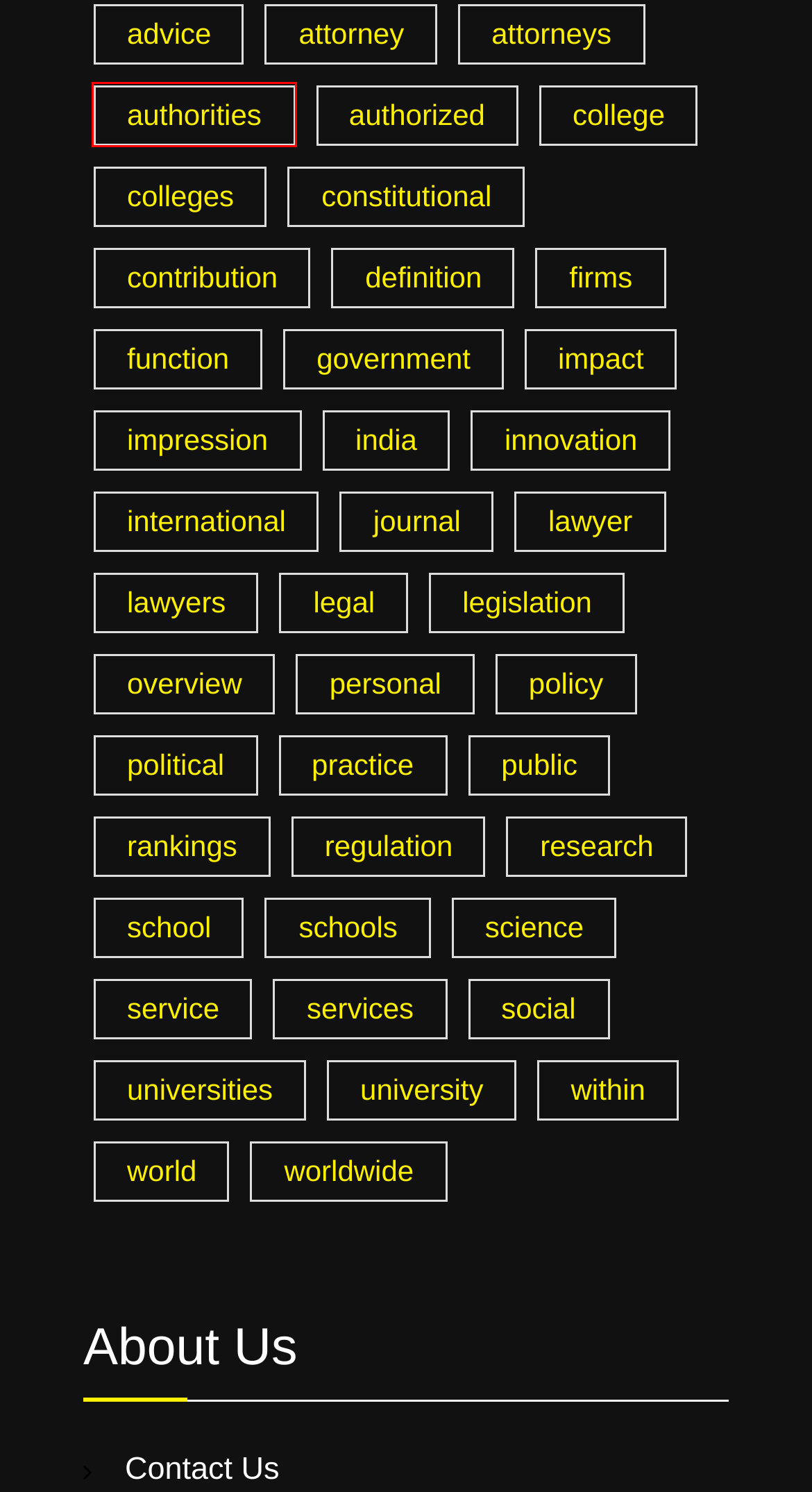Observe the provided screenshot of a webpage with a red bounding box around a specific UI element. Choose the webpage description that best fits the new webpage after you click on the highlighted element. These are your options:
A. social | hocketoanbacninh.com
B. services | hocketoanbacninh.com
C. authorities | hocketoanbacninh.com
D. lawyers | hocketoanbacninh.com
E. attorneys | hocketoanbacninh.com
F. lawyer | hocketoanbacninh.com
G. firms | hocketoanbacninh.com
H. schools | hocketoanbacninh.com

C